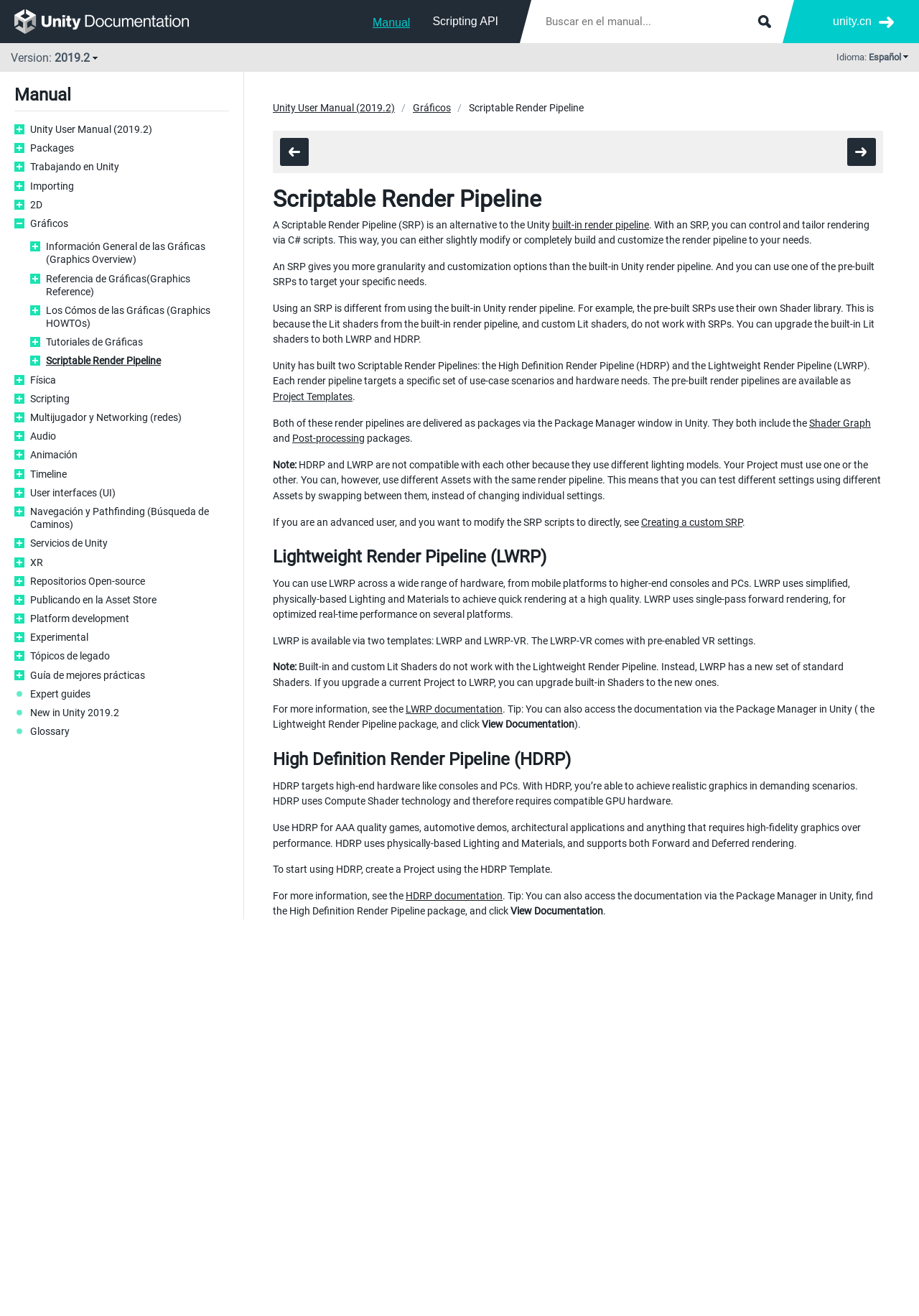Please mark the bounding box coordinates of the area that should be clicked to carry out the instruction: "View Graphics Overview".

[0.05, 0.182, 0.249, 0.202]